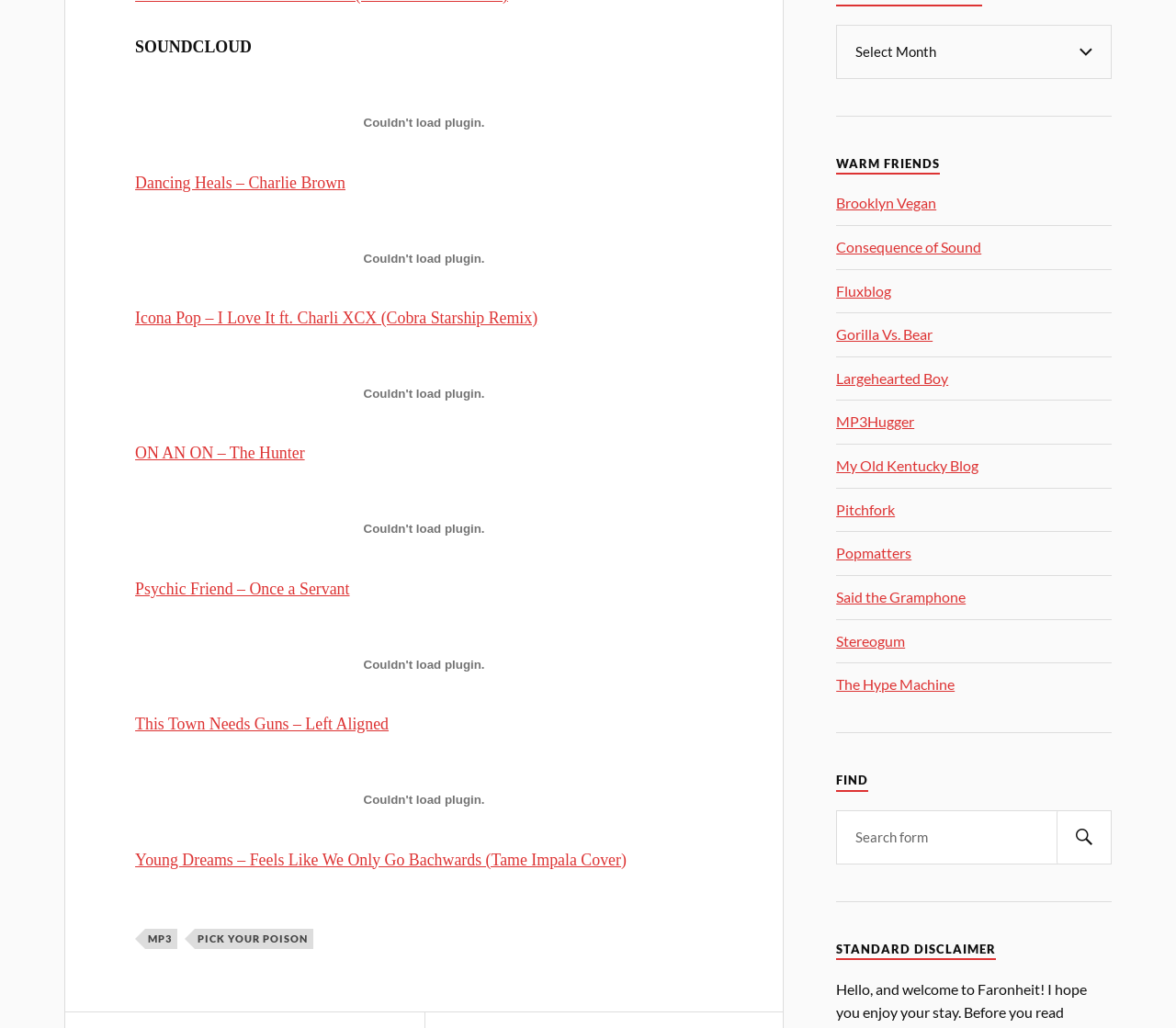Please locate the bounding box coordinates of the element that should be clicked to complete the given instruction: "Visit Brooklyn Vegan".

[0.711, 0.189, 0.796, 0.206]